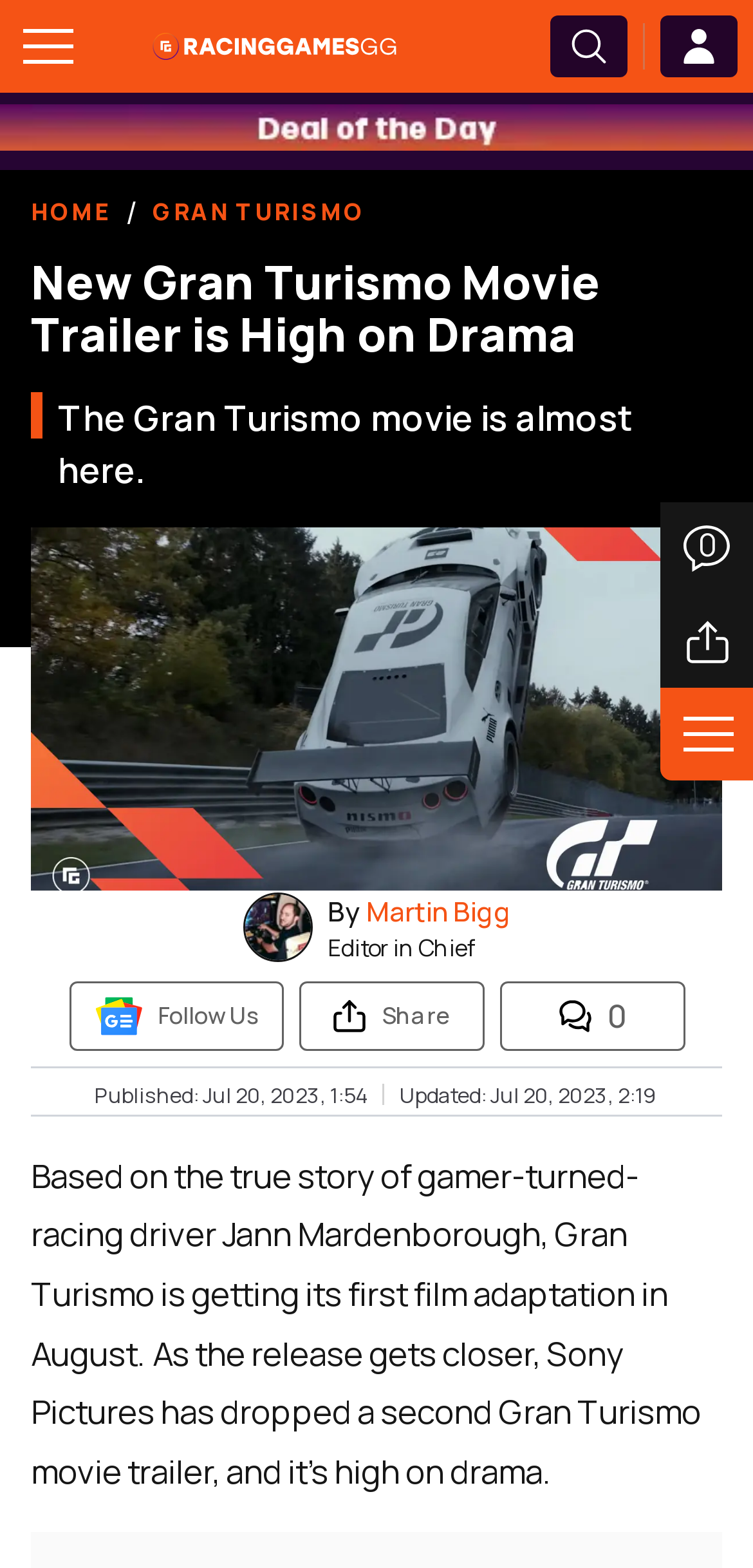Using the element description: "Gran Turismo movie", determine the bounding box coordinates for the specified UI element. The coordinates should be four float numbers between 0 and 1, [left, top, right, bottom].

[0.041, 0.93, 0.49, 0.959]